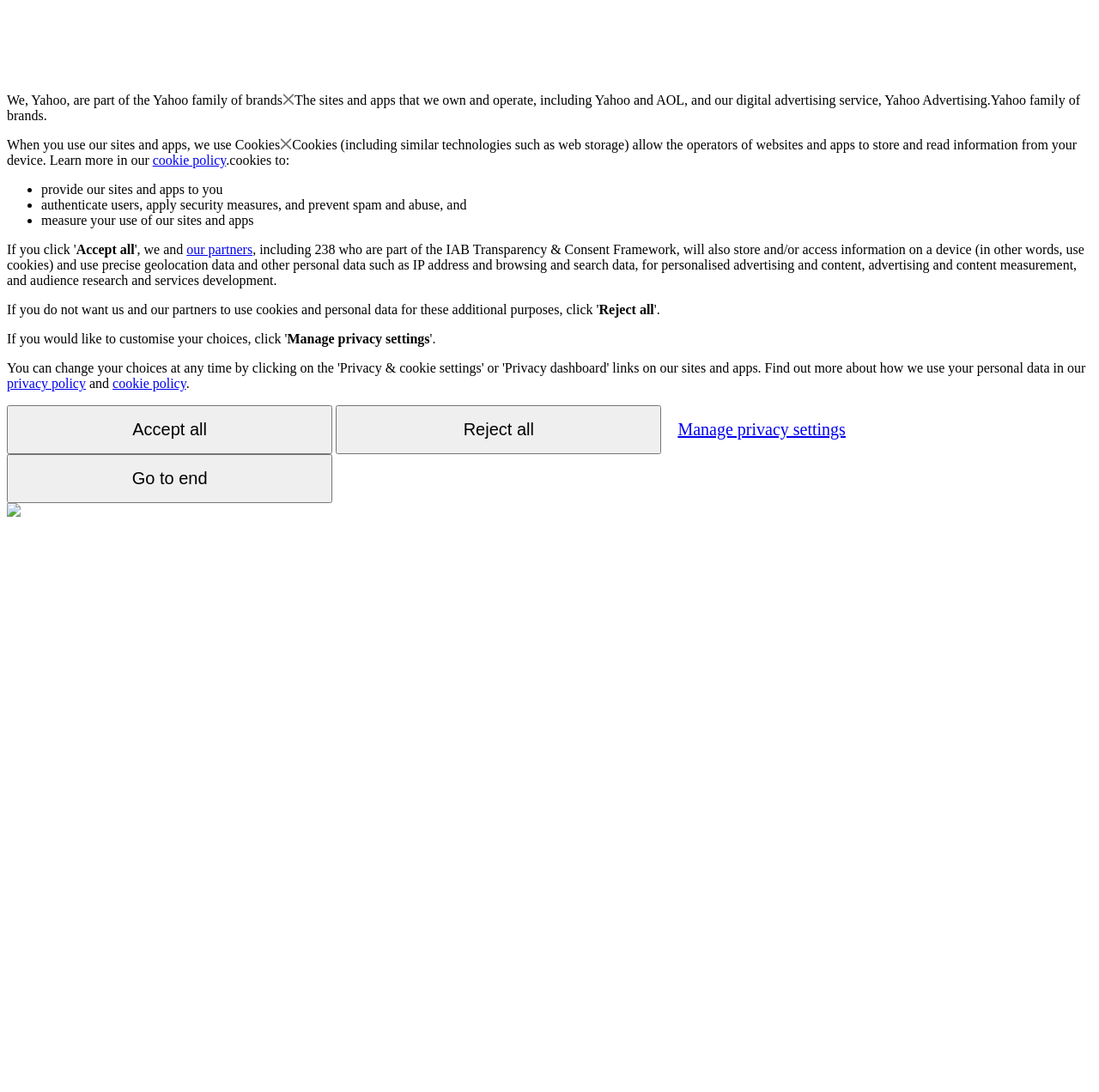What is Yahoo part of?
Kindly give a detailed and elaborate answer to the question.

According to the webpage, Yahoo is part of the Yahoo family of brands, which includes the sites and apps that they own and operate, such as Yahoo and AOL, and their digital advertising service, Yahoo Advertising.